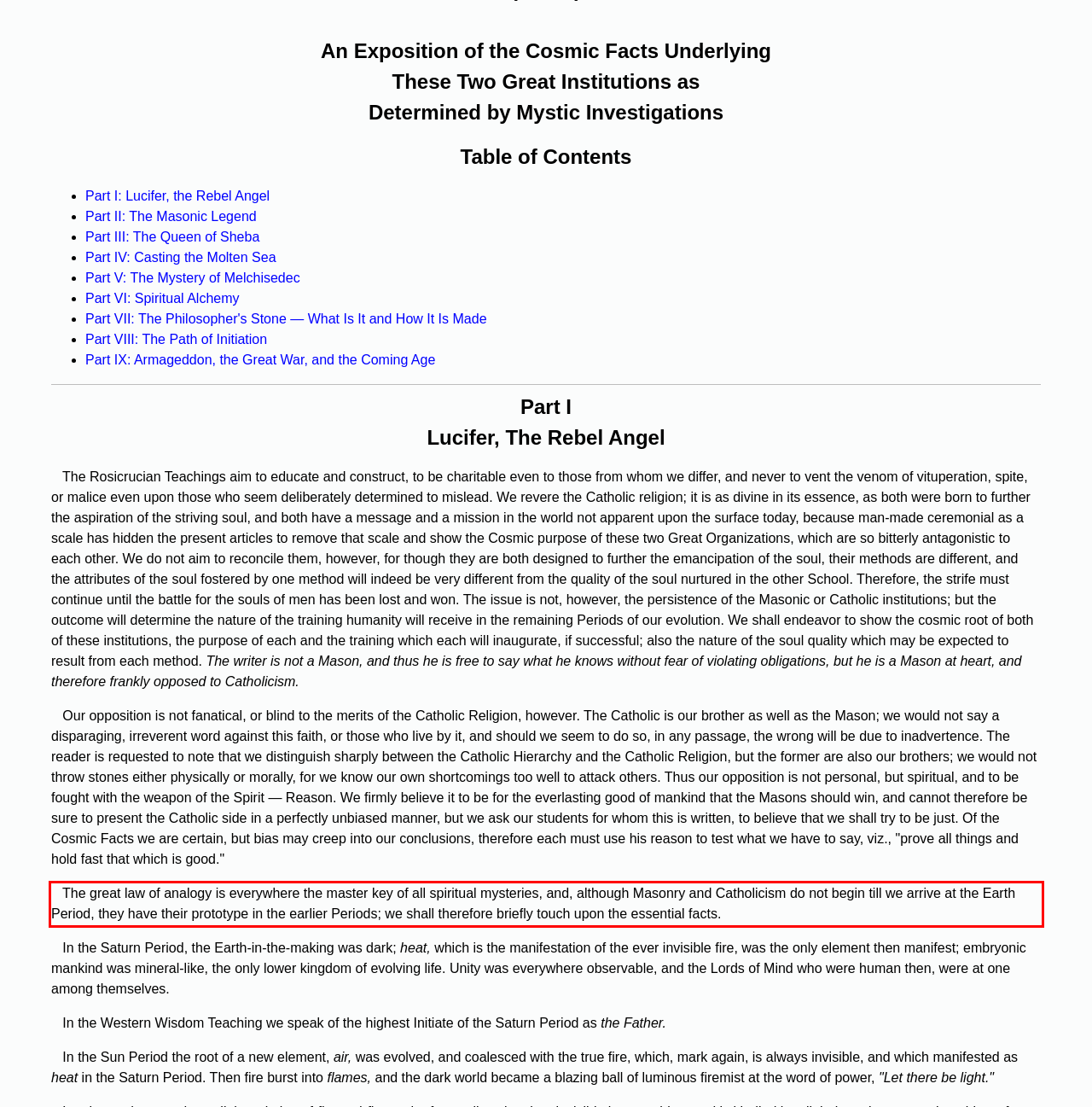Please examine the webpage screenshot and extract the text within the red bounding box using OCR.

The great law of analogy is everywhere the master key of all spiritual mysteries, and, although Masonry and Catholicism do not begin till we arrive at the Earth Period, they have their prototype in the earlier Periods; we shall therefore briefly touch upon the essential facts.